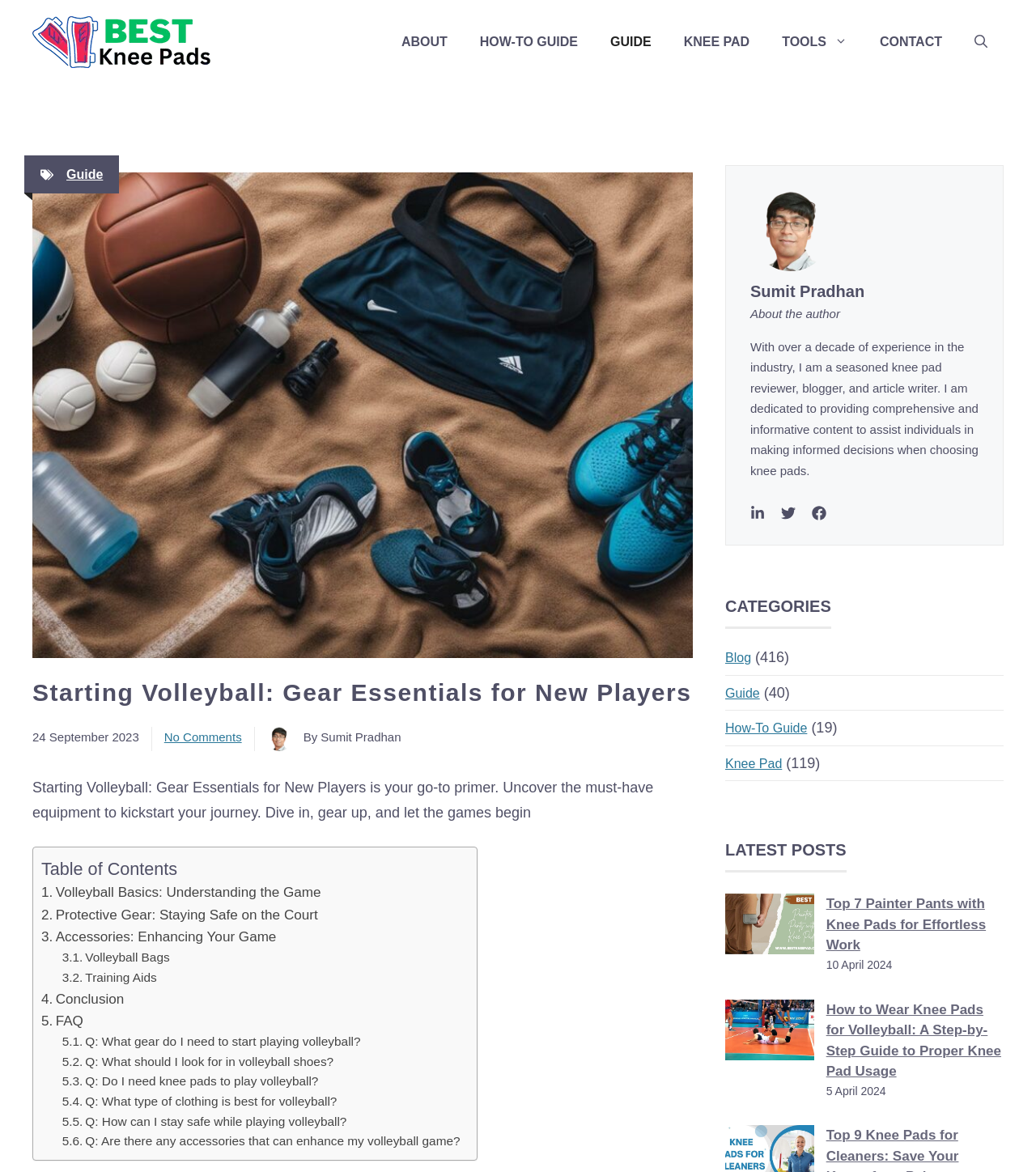Create a detailed narrative of the webpage’s visual and textual elements.

This webpage is dedicated to providing a comprehensive guide on "Starting Volleyball: Gear Essentials for New Players". At the top of the page, there is a banner with a link to "Best Knee Pad" accompanied by an image. Below the banner, a navigation menu is situated, featuring links to various sections of the website, including "ABOUT", "HOW-TO GUIDE", "GUIDE", "KNEE PAD", "TOOLS", and "CONTACT". 

To the right of the navigation menu, there is a button labeled "Open search". Below the navigation menu, a large image is displayed, accompanied by a heading that reads "Starting Volleyball: Gear Essentials for New Players". The author's name, "Sumit Pradhan", is mentioned below the heading, along with a photo of the author and a brief description of the article.

The main content of the webpage is divided into sections, including a table of contents, which lists various topics related to volleyball, such as "Volleyball Basics: Understanding the Game", "Protective Gear: Staying Safe on the Court", and "Accessories: Enhancing Your Game". Each topic is accompanied by a link to a more detailed article.

To the right of the main content, there is a section dedicated to the author, featuring a photo, a brief bio, and links to social media profiles. Below the author section, there are categories listed, including "Blog", "Guide", "How-To Guide", and "Knee Pad", each with a corresponding number of articles.

Further down the page, there is a section titled "LATEST POSTS", which features two articles, each with a heading, a brief summary, and a link to the full article. The articles are accompanied by images and feature dates of publication.